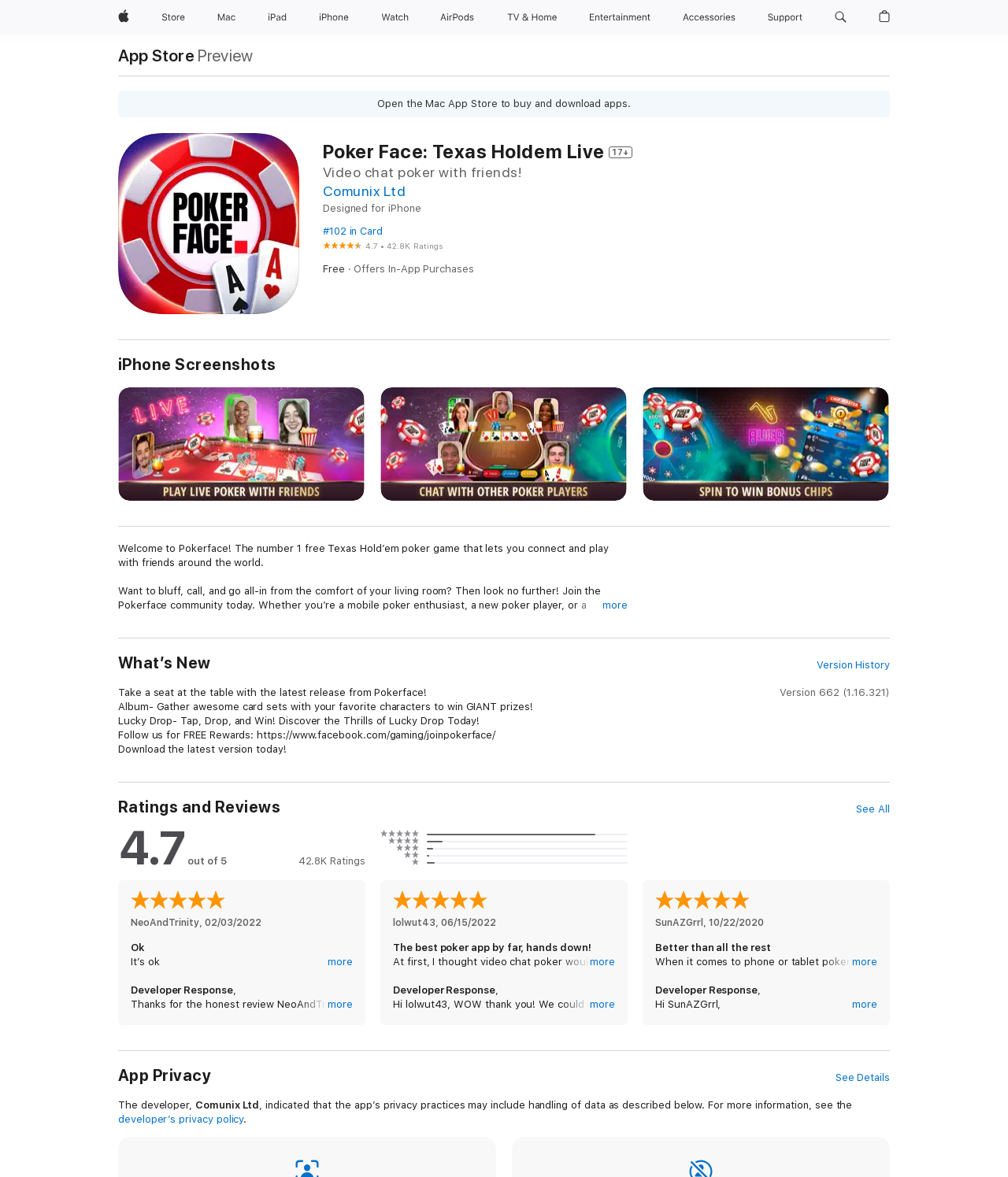Please determine the bounding box coordinates of the element to click in order to execute the following instruction: "Download Poker Face: Texas Holdem Live". The coordinates should be four float numbers between 0 and 1, specified as [left, top, right, bottom].

[0.117, 0.617, 0.617, 0.627]